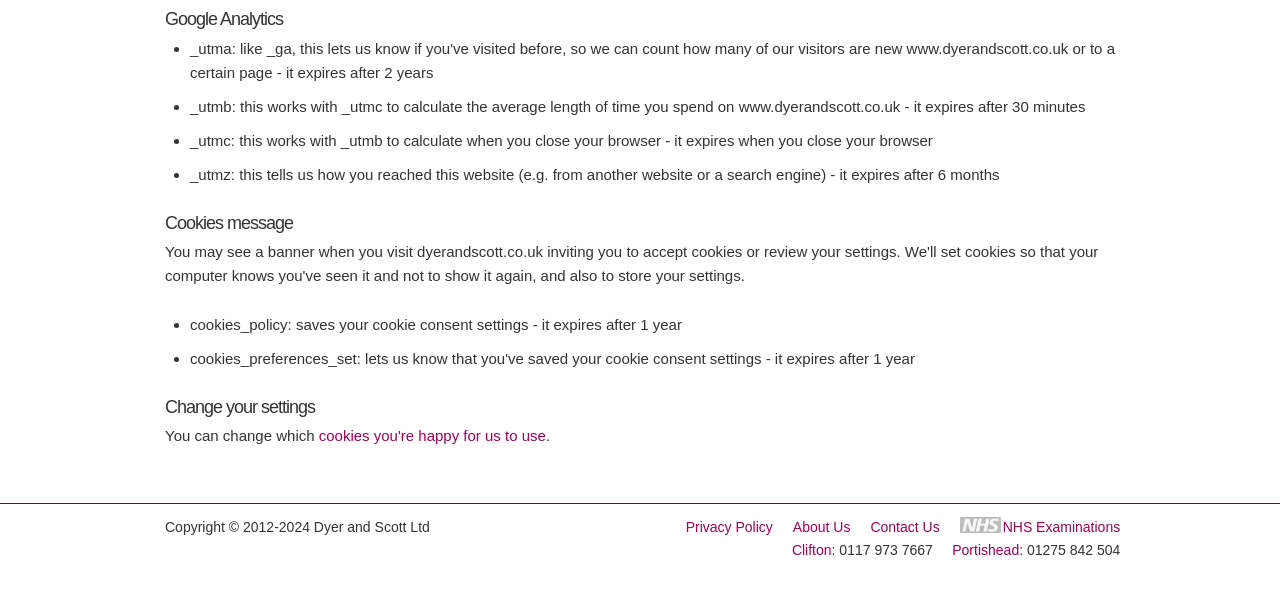What can be changed on this website?
Give a single word or phrase as your answer by examining the image.

Cookie settings